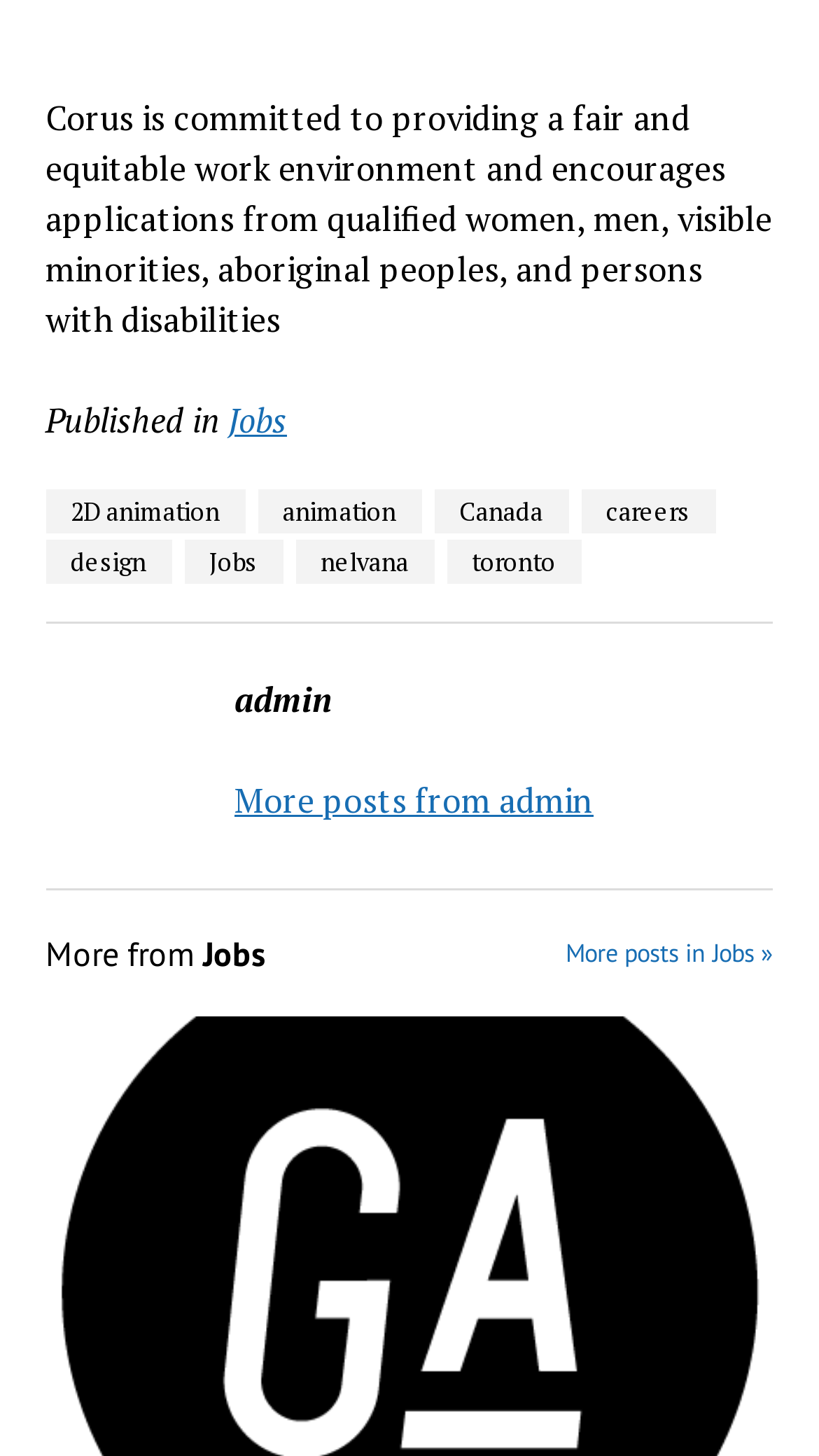Identify the bounding box of the HTML element described as: "2D animation".

[0.056, 0.336, 0.299, 0.366]